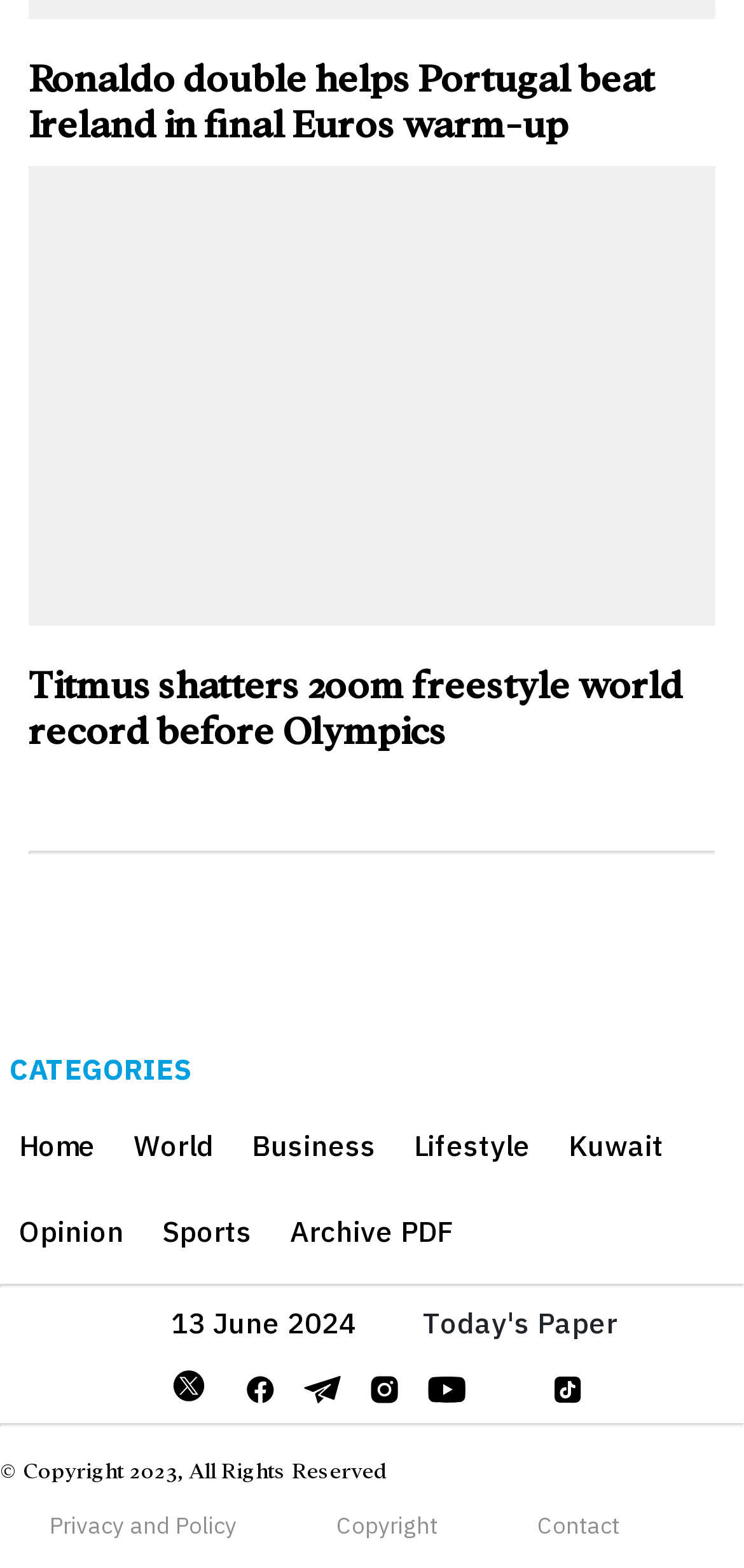What is the sport featured in the second news article?
Please give a detailed answer to the question using the information shown in the image.

I determined the answer by looking at the second news article with the heading 'Titmus shatters 200m freestyle world record before Olympics'. The article is about Ariarne Titmus winning the women's 200m freestyle final in a new world record time, which indicates that the sport featured is swimming.